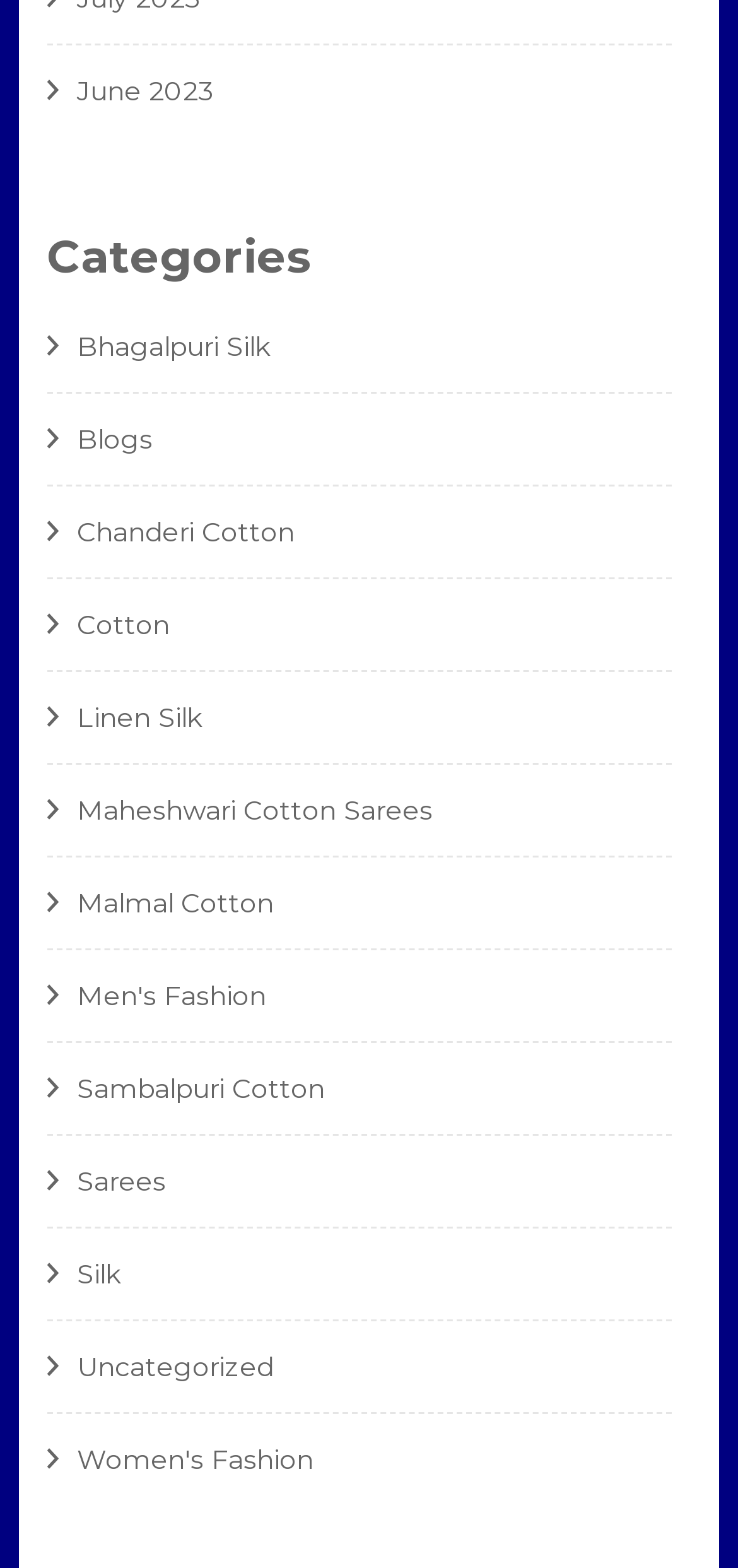Based on what you see in the screenshot, provide a thorough answer to this question: What is the most recent month mentioned?

I found the link 'June 2023' at the top of the webpage, which suggests that it is the most recent month mentioned.